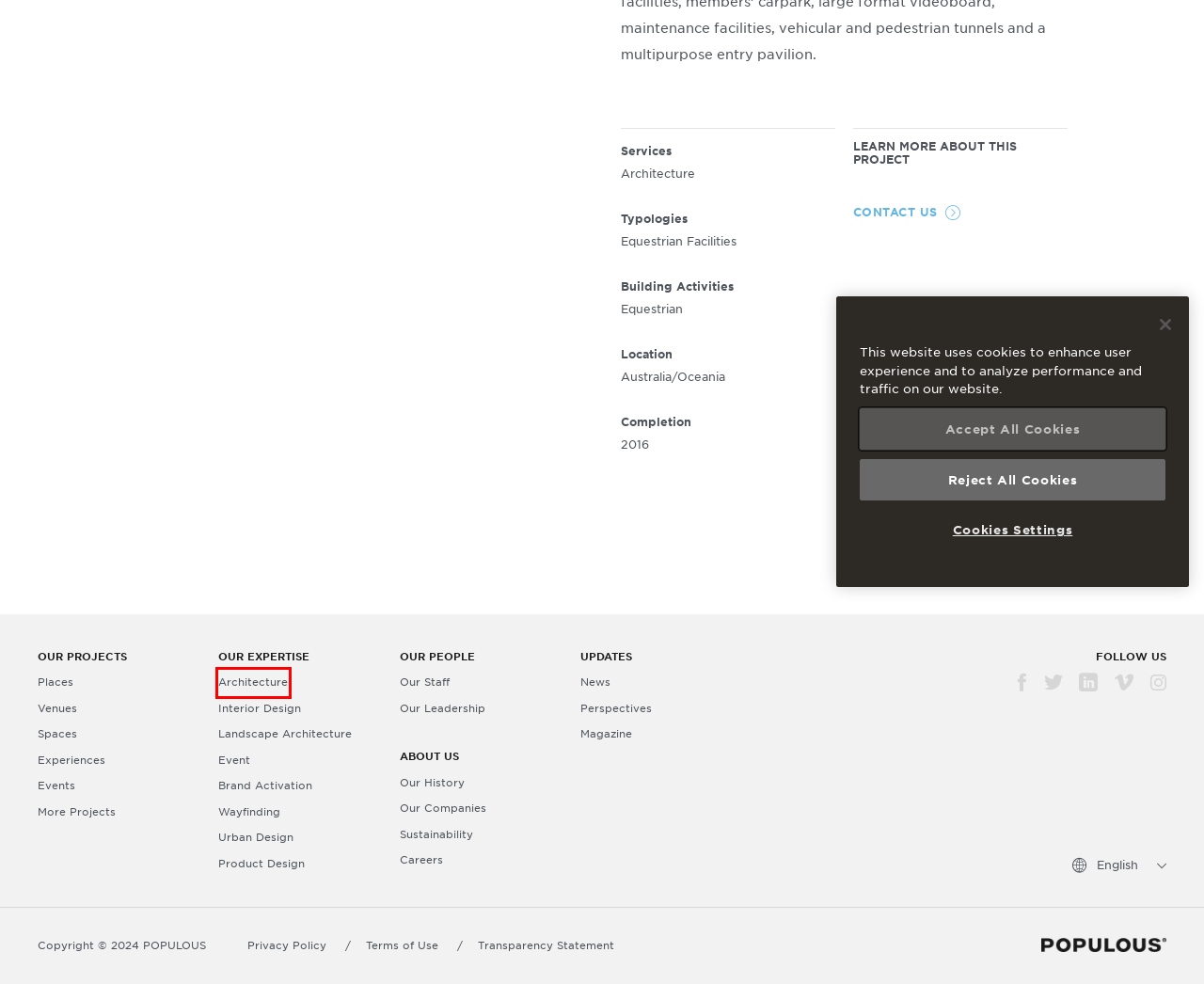Given a webpage screenshot with a red bounding box around a UI element, choose the webpage description that best matches the new webpage after clicking the element within the bounding box. Here are the candidates:
A. Event Based Architecture & Event Implementation | Populous
B. Terms of Use - Populous
C. Urban Design - Populous
D. Our Companies | Populous
E. Architectural Design Company and Services | Populous
F. Project Examples - Architecture & Design | Populous
G. Transparency Statement - Populous
H. Branded Environments Architect | Populous

E